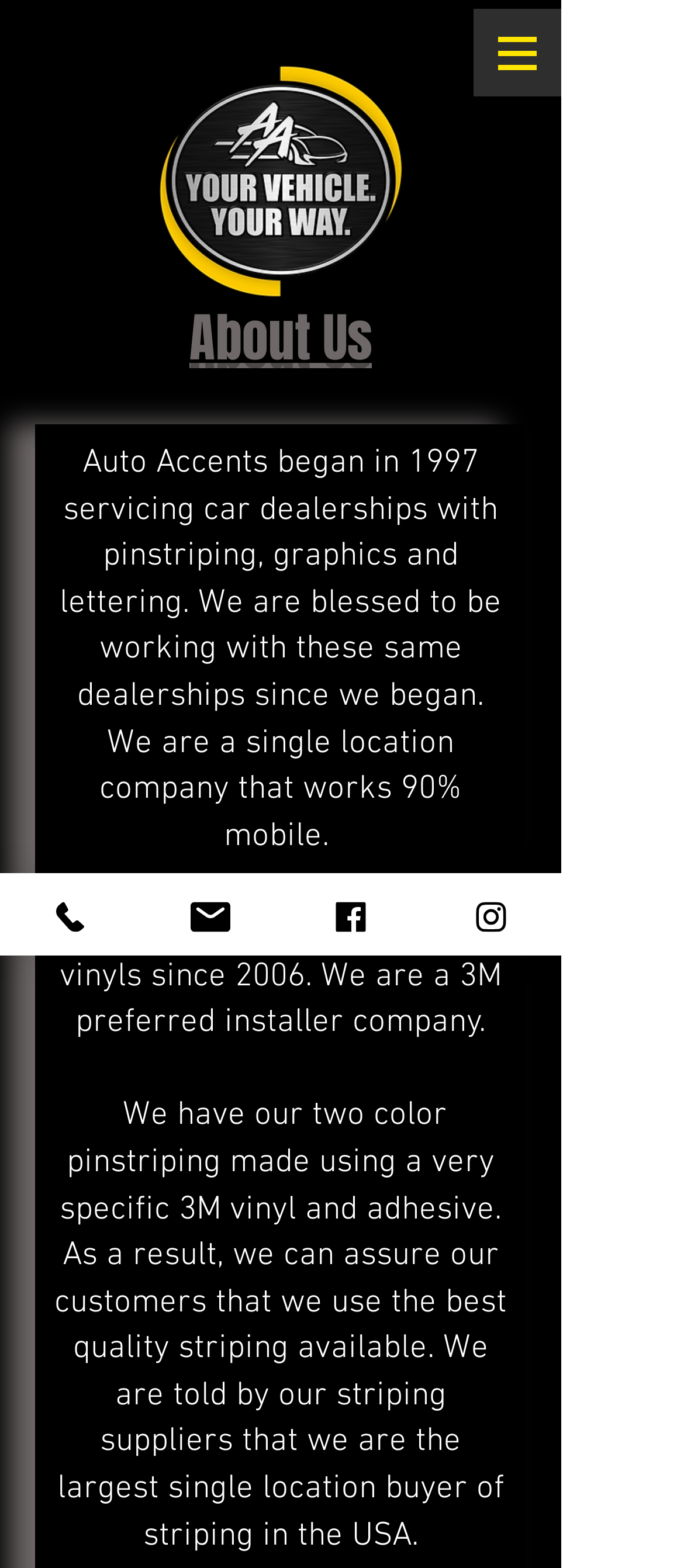What is the purpose of the 'Open navigation menu' button?
Could you answer the question in a detailed manner, providing as much information as possible?

The button is labeled as 'Open navigation menu', which suggests that its purpose is to open a navigation menu, likely containing links to other pages or sections of the website.